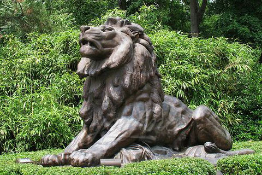Craft a thorough explanation of what is depicted in the image.

The image showcases a majestic bronze lion sculpture, depicted in a regal pose with its head held high, exuding strength and authority. The lion is positioned on a grassy area particularly adorned with lush greenery, enhancing its grandeur. Its intricately detailed mane flows elegantly, highlighting the craftsmanship of the sculpture. This artwork not only serves as a striking decorative piece but also symbolizes nobility and power, making it a captivating focal point in any outdoor setting. This specific lion sculpture is part of a collection featuring popular animal art, celebrating the majestic presence of lions in artistic representations.